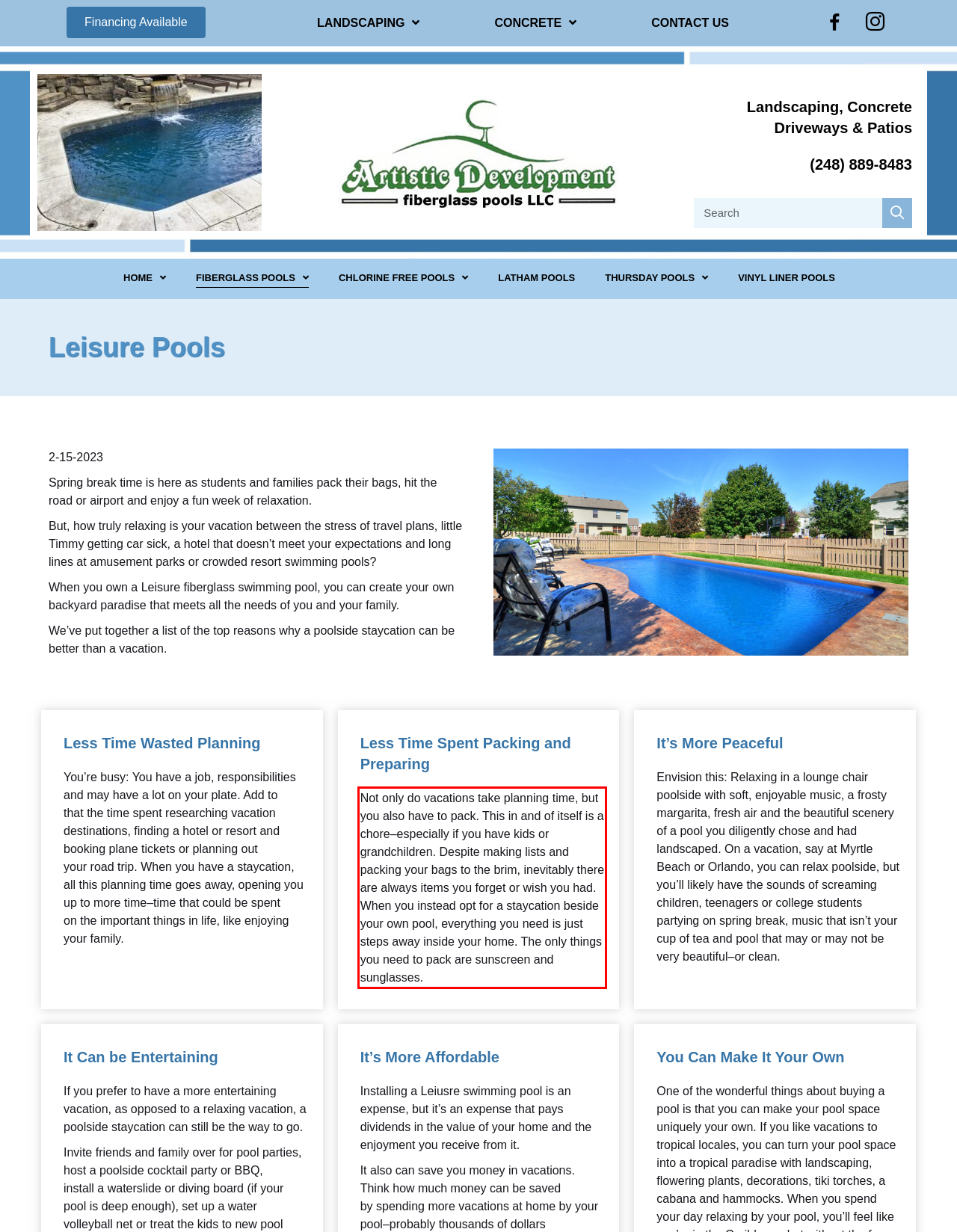There is a screenshot of a webpage with a red bounding box around a UI element. Please use OCR to extract the text within the red bounding box.

Not only do vacations take planning time, but you also have to pack. This in and of itself is a chore–especially if you have kids or grandchildren. Despite making lists and packing your bags to the brim, inevitably there are always items you forget or wish you had. When you instead opt for a staycation beside your own pool, everything you need is just steps away inside your home. The only things you need to pack are sunscreen and sunglasses.